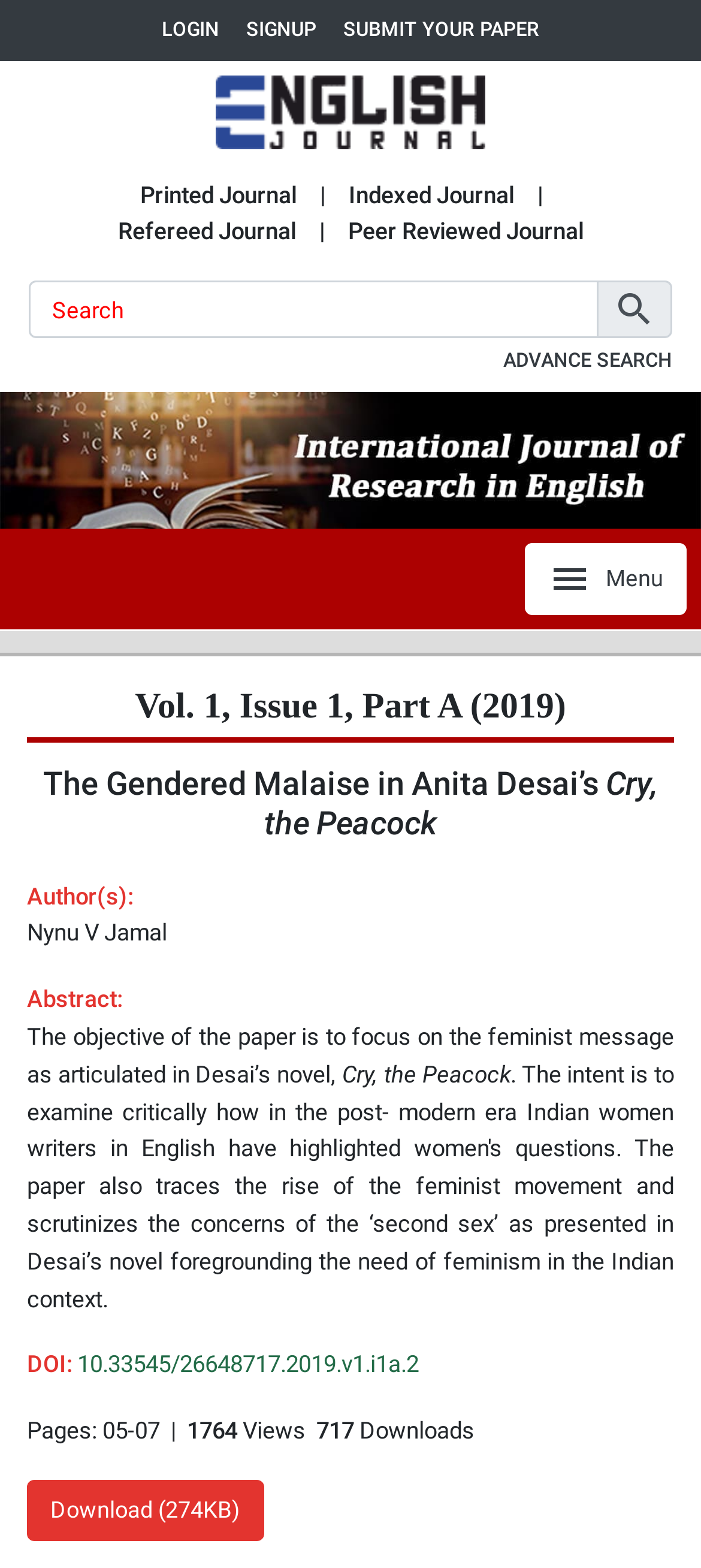Please specify the coordinates of the bounding box for the element that should be clicked to carry out this instruction: "search for a keyword". The coordinates must be four float numbers between 0 and 1, formatted as [left, top, right, bottom].

[0.041, 0.179, 0.854, 0.216]